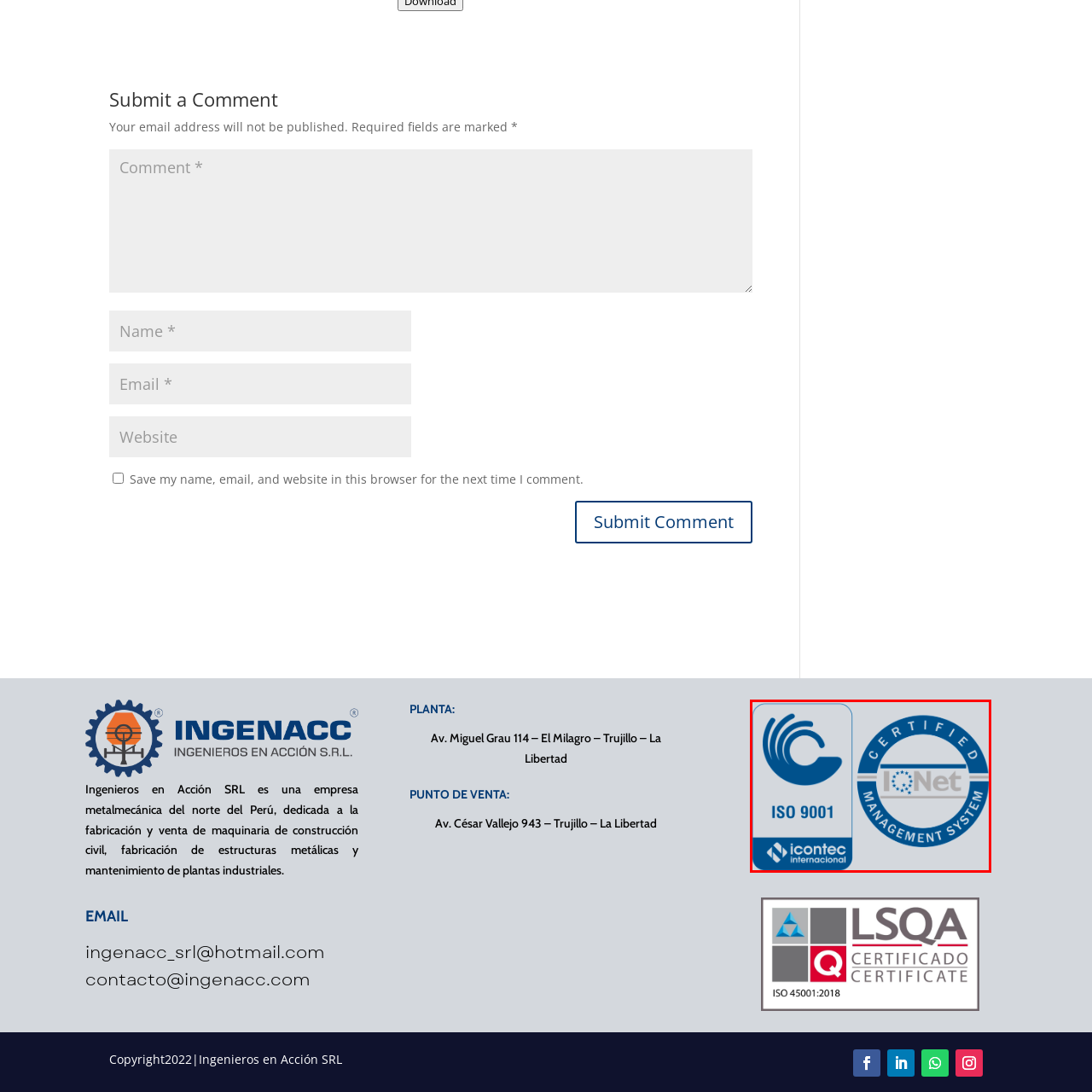Generate a detailed description of the content found inside the red-outlined section of the image.

The image features two certification logos indicating quality assurance and compliance standards. On the left is the ISO 9001 logo, which signifies that an organization meets international standards for quality management systems, ensuring effective process management and customer satisfaction. Beneath it is the "Icontec Internacional" branding, which represents the certification body that endorses these standards. 

To the right, the "Certificado Management System" logo, issued by IQNet, showcases the organization's recognition for its management systems, emphasizing its commitment to consistent quality and continuous improvement. Together, these logos reflect the organization's dedication to maintaining high-quality standards in its operations.